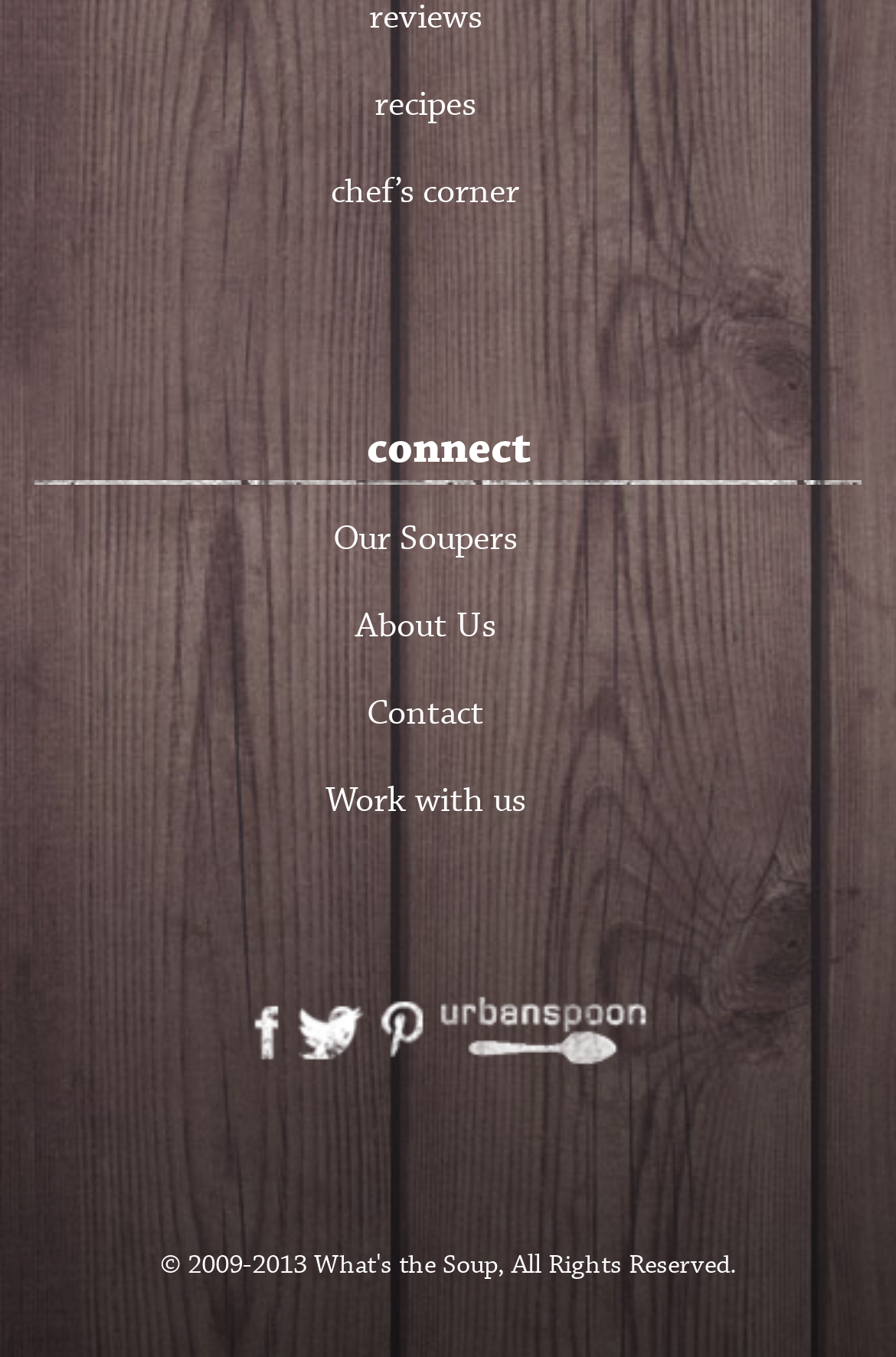Determine the bounding box coordinates for the UI element with the following description: "Work with us". The coordinates should be four float numbers between 0 and 1, represented as [left, top, right, bottom].

[0.363, 0.572, 0.586, 0.606]